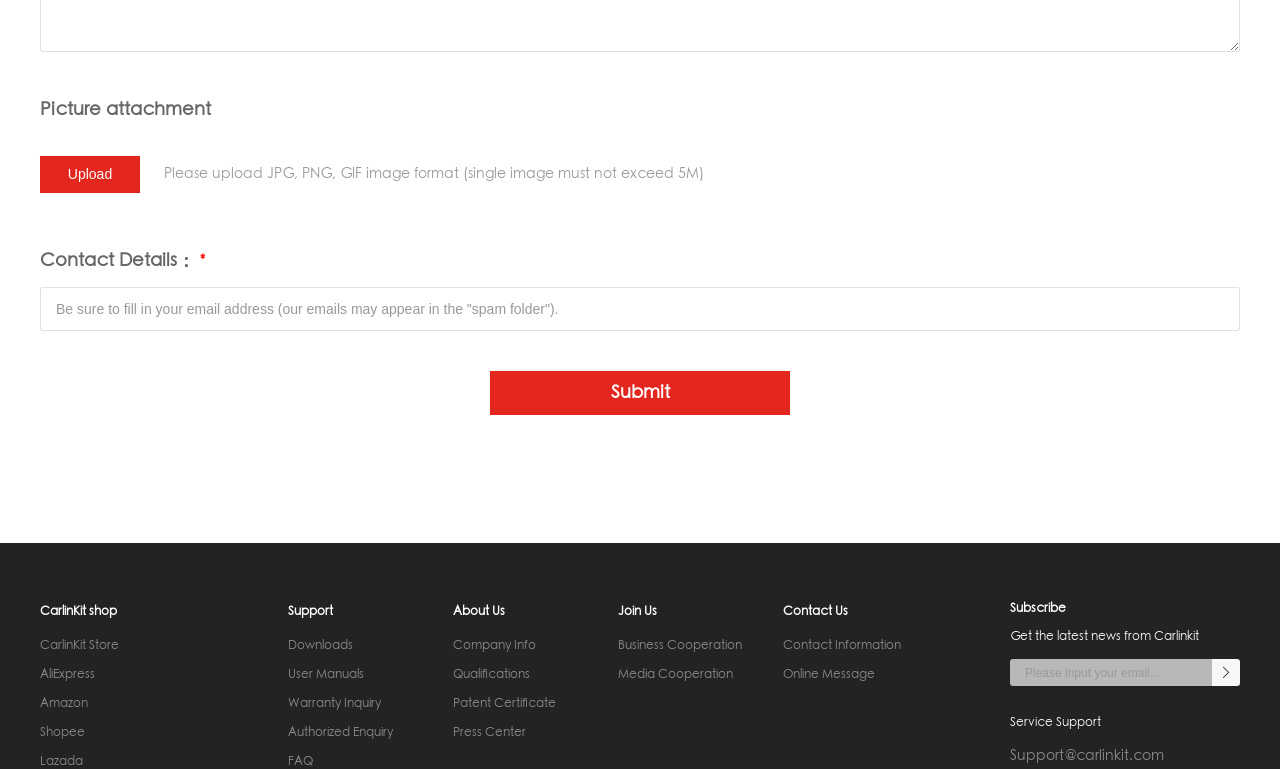Give a concise answer using only one word or phrase for this question:
What is the file format required for image upload?

JPG, PNG, GIF